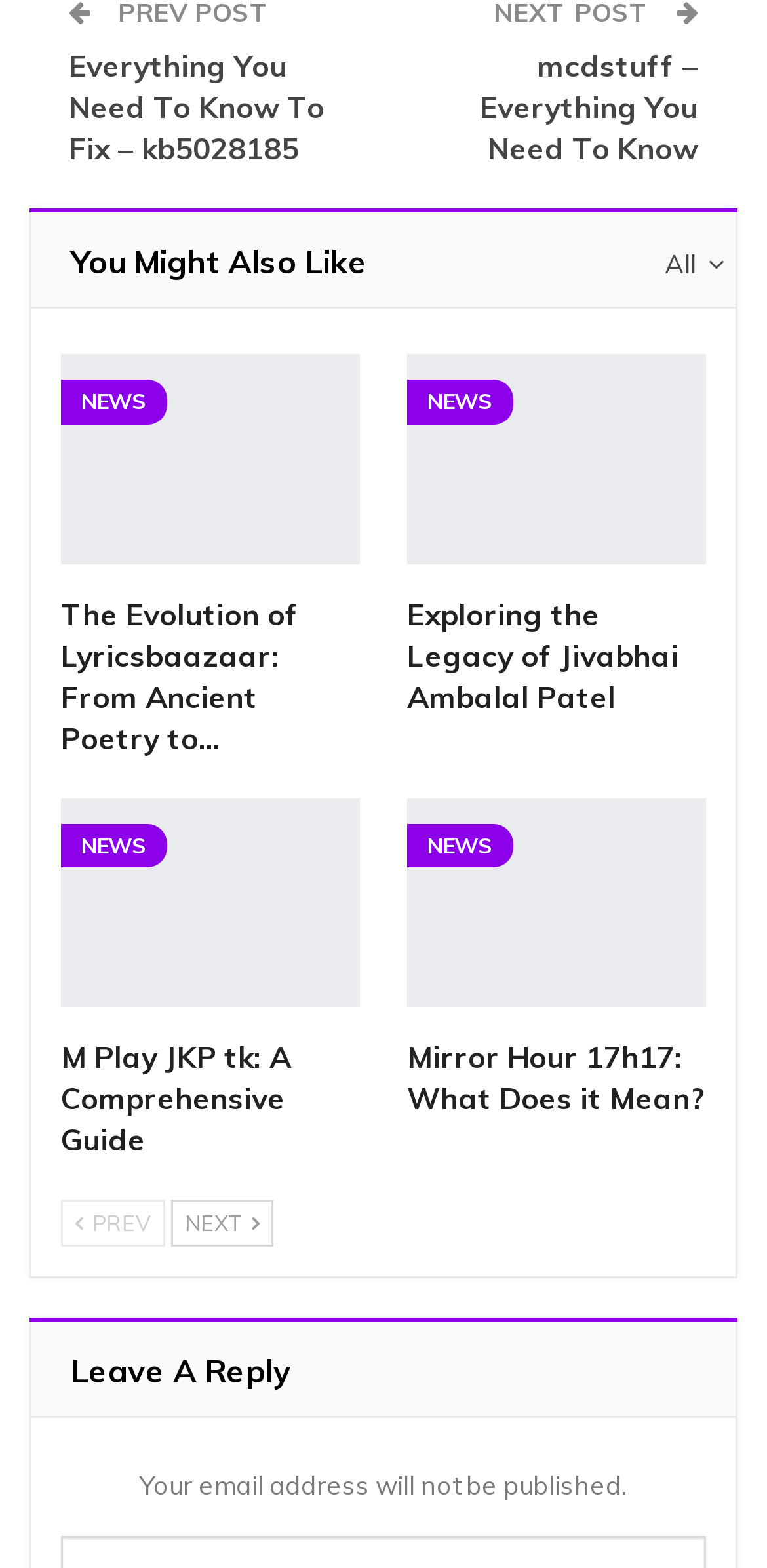What is the purpose of the 'Previous' and 'Next' buttons?
Please answer the question with a single word or phrase, referencing the image.

Navigation